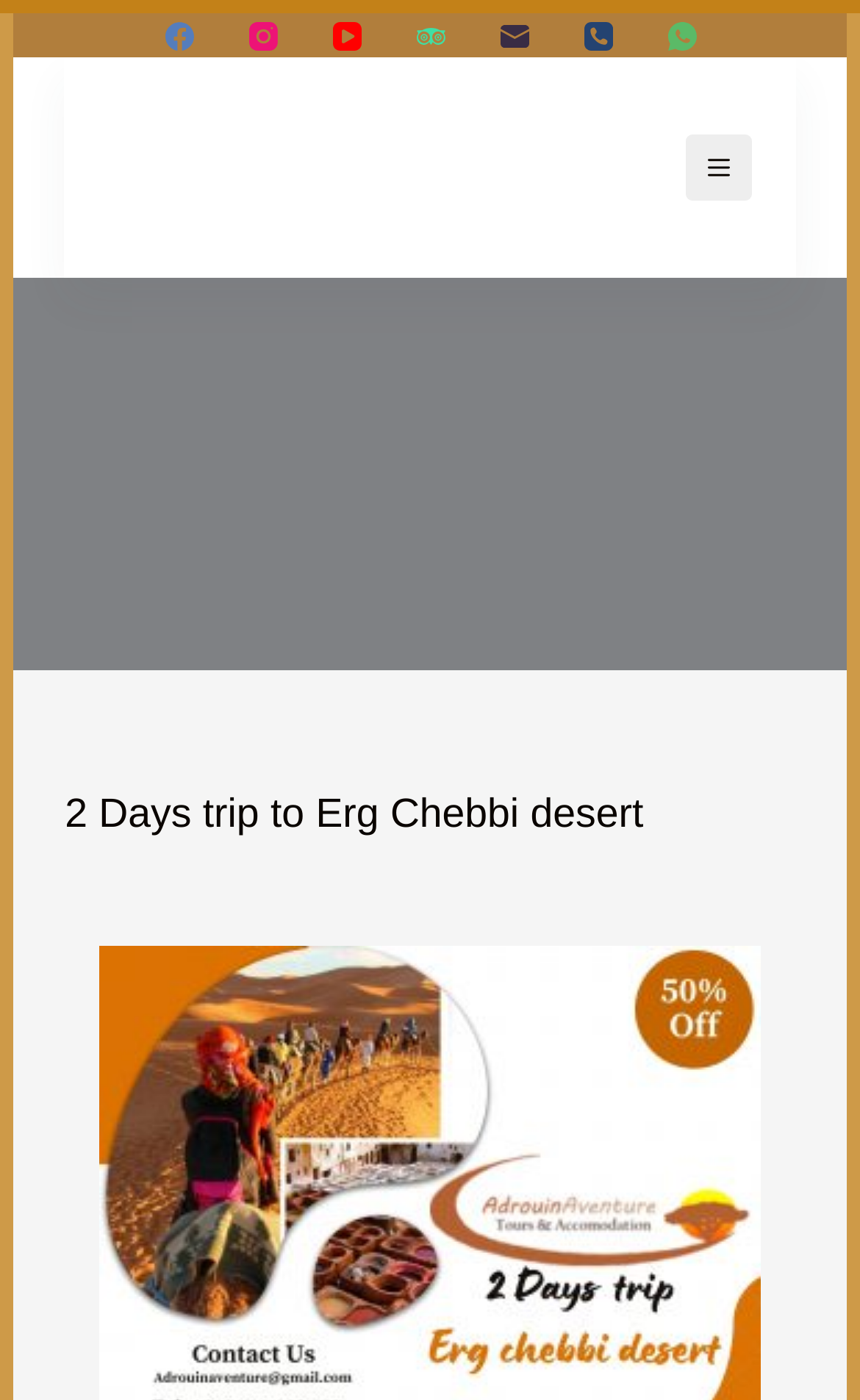Kindly provide the bounding box coordinates of the section you need to click on to fulfill the given instruction: "Open the Menu".

[0.798, 0.096, 0.875, 0.143]